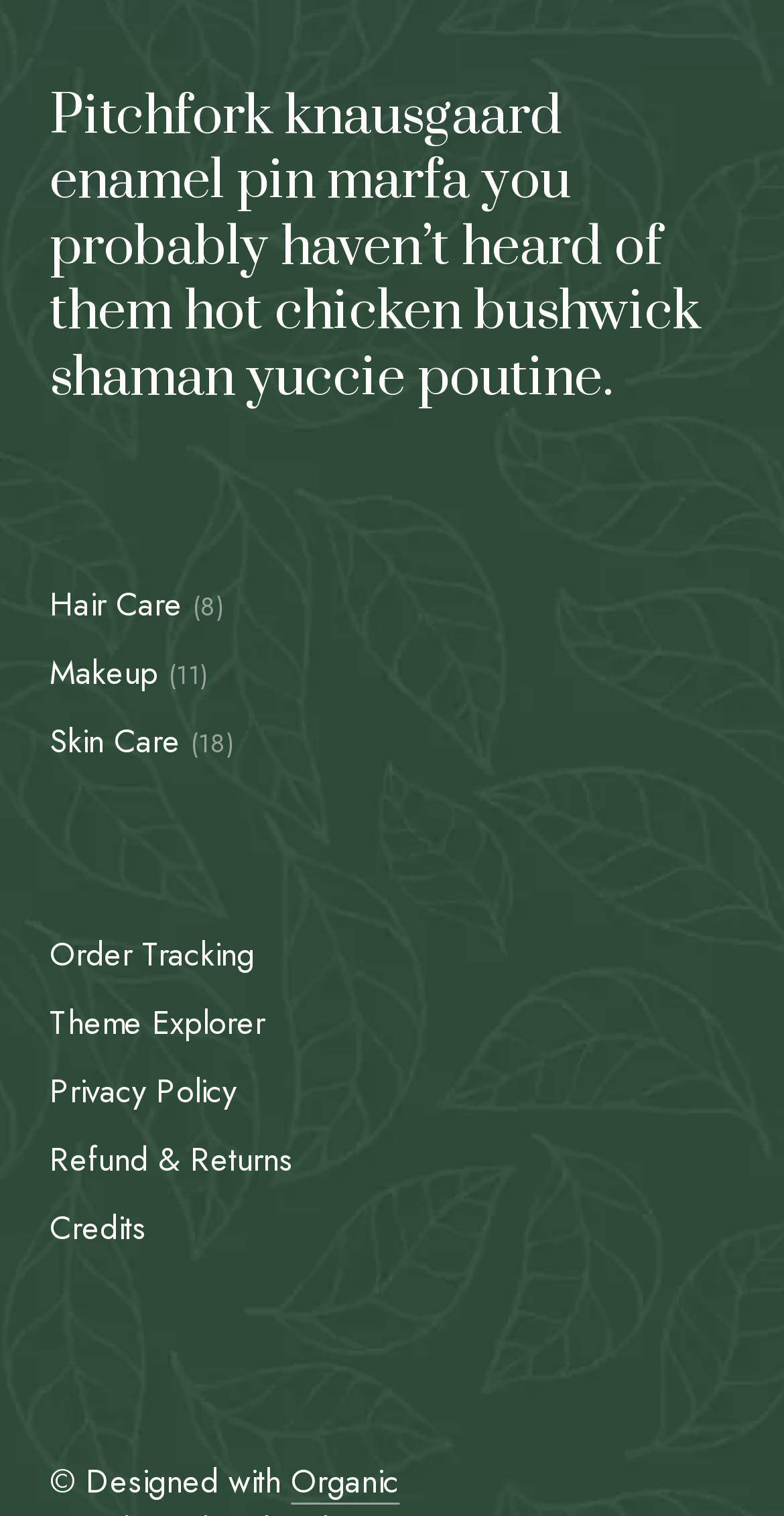Refer to the image and provide a thorough answer to this question:
What is the copyright information at the bottom?

I looked at the bottom of the webpage and found the copyright information to be '© Designed with'.